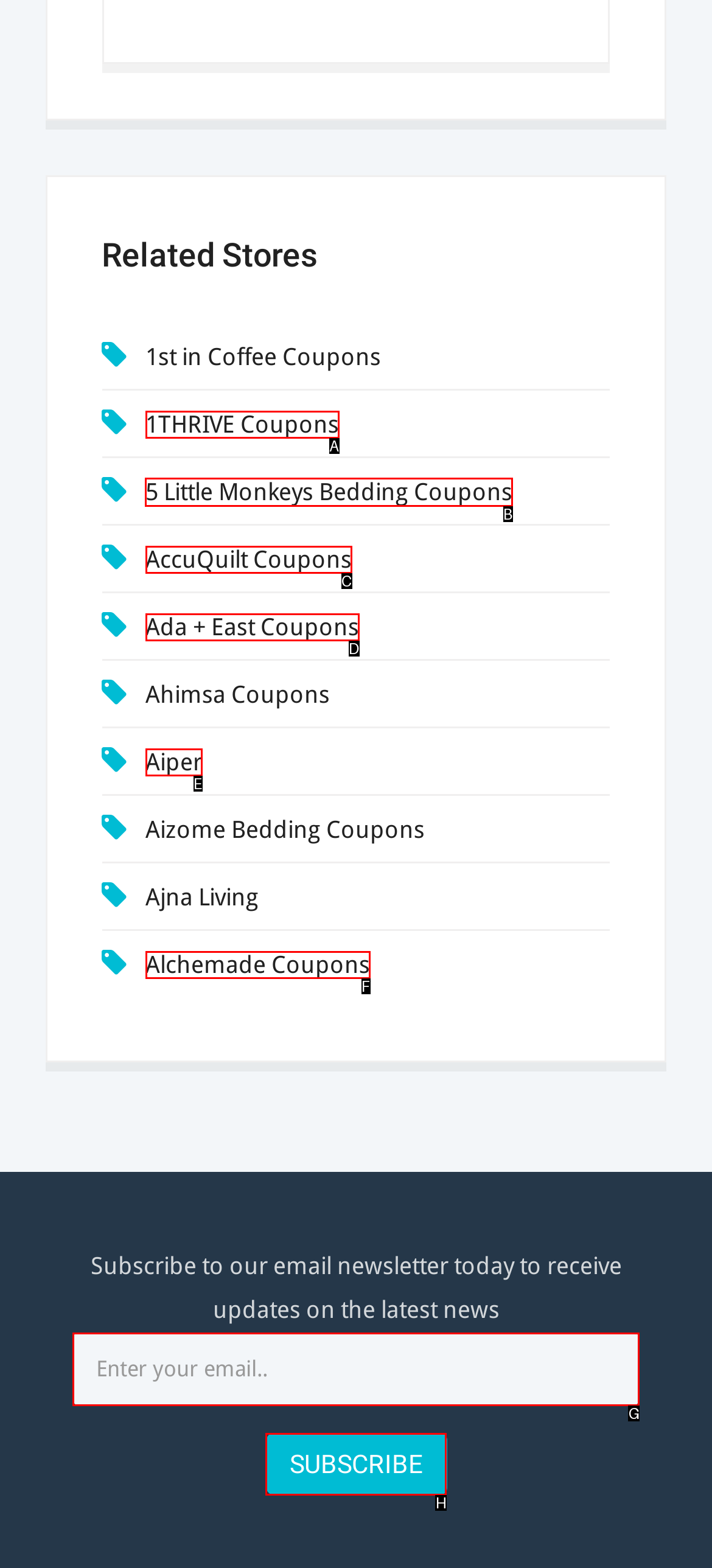Choose the HTML element that needs to be clicked for the given task: View 5 Little Monkeys Bedding Coupons Respond by giving the letter of the chosen option.

B